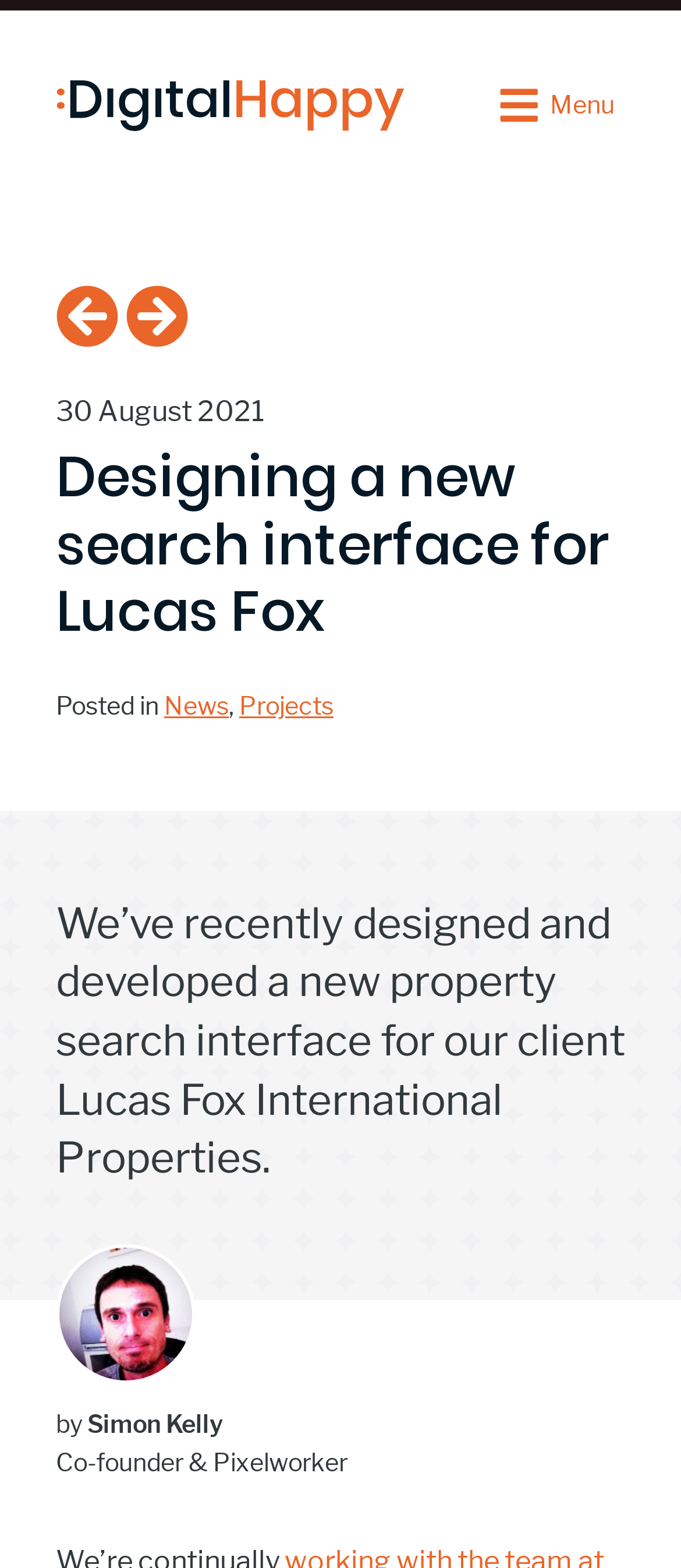Identify the bounding box of the HTML element described as: "parent_node: Menu aria-label="Home"".

[0.082, 0.051, 0.595, 0.084]